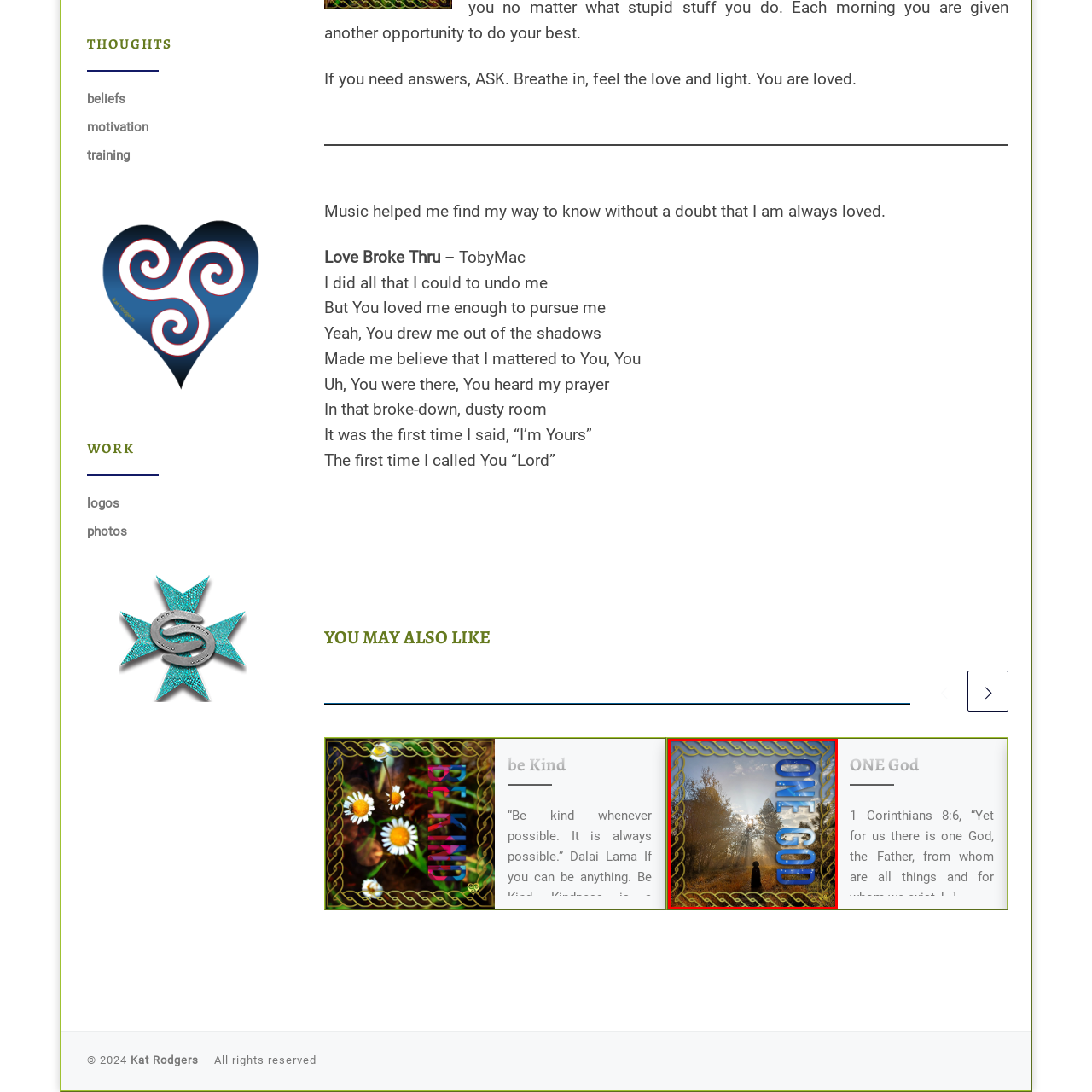What is the atmosphere of the outdoor scene?
Review the content shown inside the red bounding box in the image and offer a detailed answer to the question, supported by the visual evidence.

The rays of sunlight filter through the forest, creating a peaceful atmosphere that invites reflection, conveying a sense of tranquility, faith, and connection to a higher power.